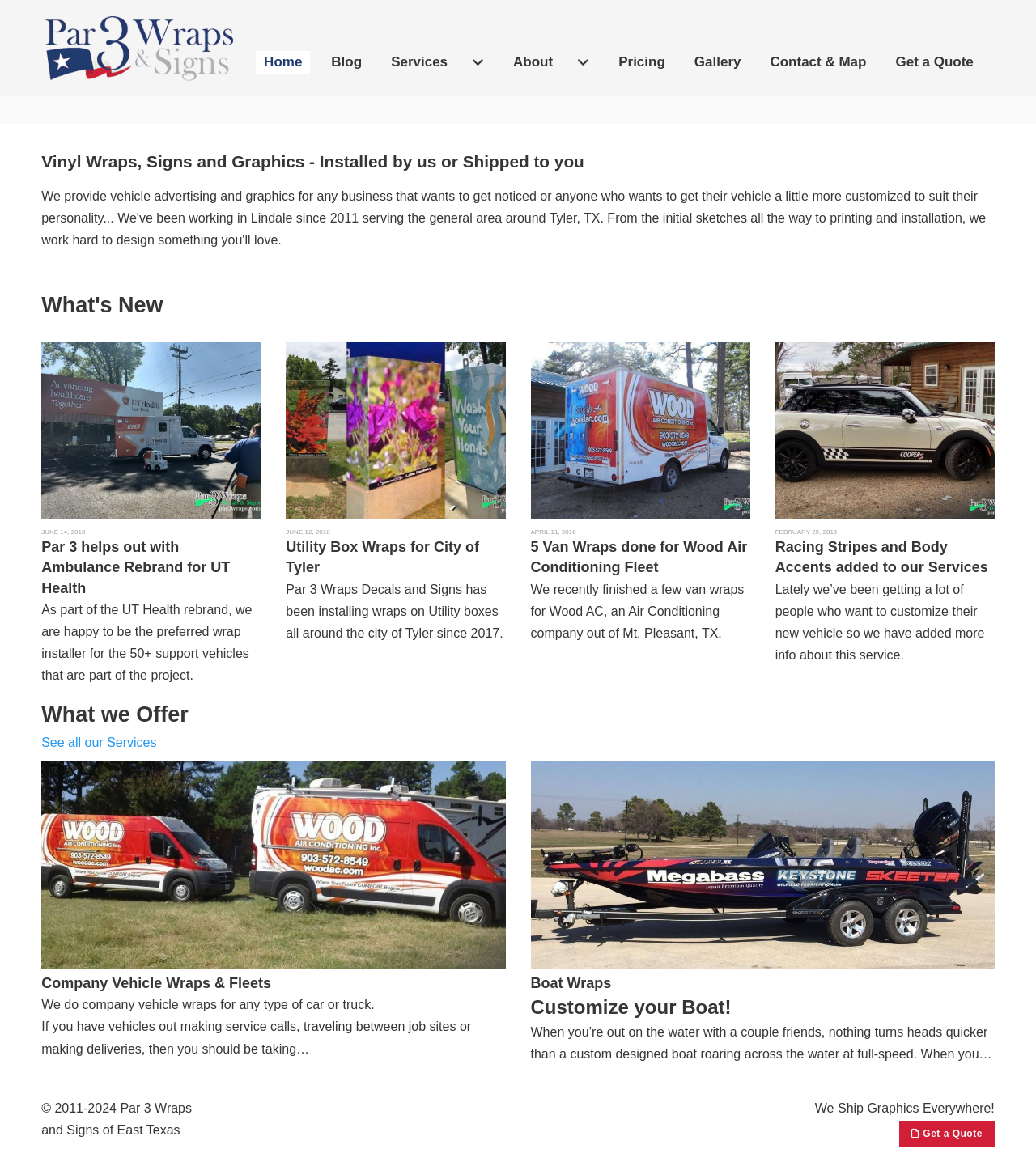Pinpoint the bounding box coordinates of the element that must be clicked to accomplish the following instruction: "Click on the 'Get a Quote' button". The coordinates should be in the format of four float numbers between 0 and 1, i.e., [left, top, right, bottom].

[0.857, 0.044, 0.948, 0.064]